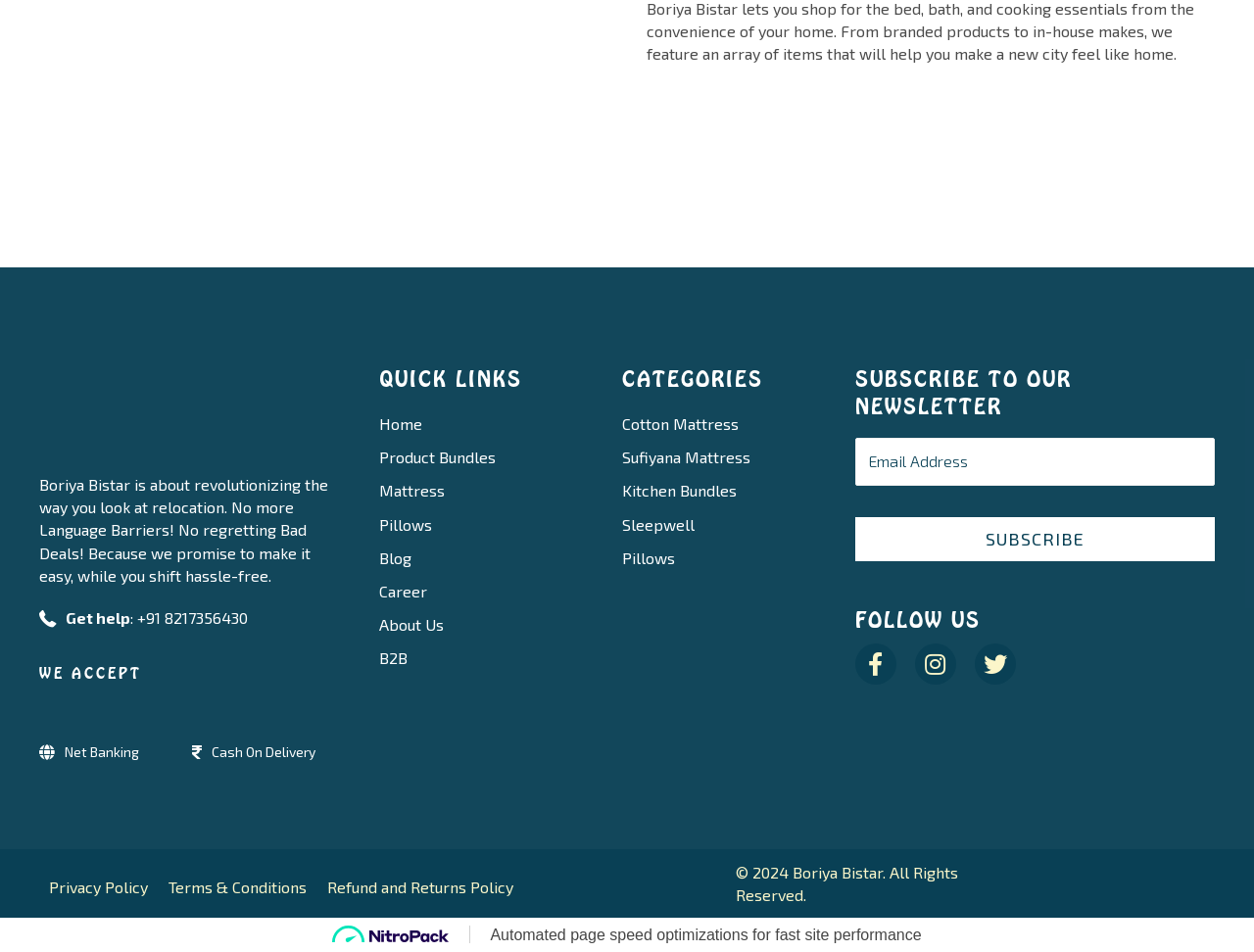Locate the bounding box coordinates of the region to be clicked to comply with the following instruction: "Follow Boriya Bistar on social media". The coordinates must be four float numbers between 0 and 1, in the form [left, top, right, bottom].

[0.031, 0.913, 0.555, 0.943]